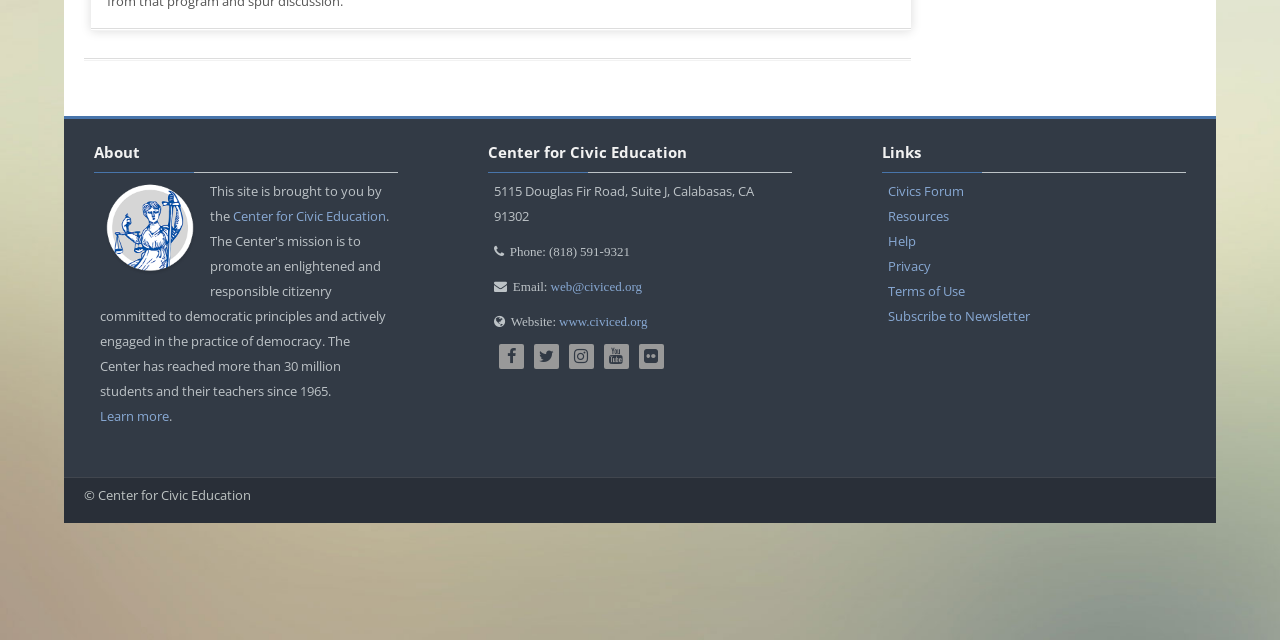Provide the bounding box coordinates for the specified HTML element described in this description: "Privacy & cookies policy". The coordinates should be four float numbers ranging from 0 to 1, in the format [left, top, right, bottom].

None